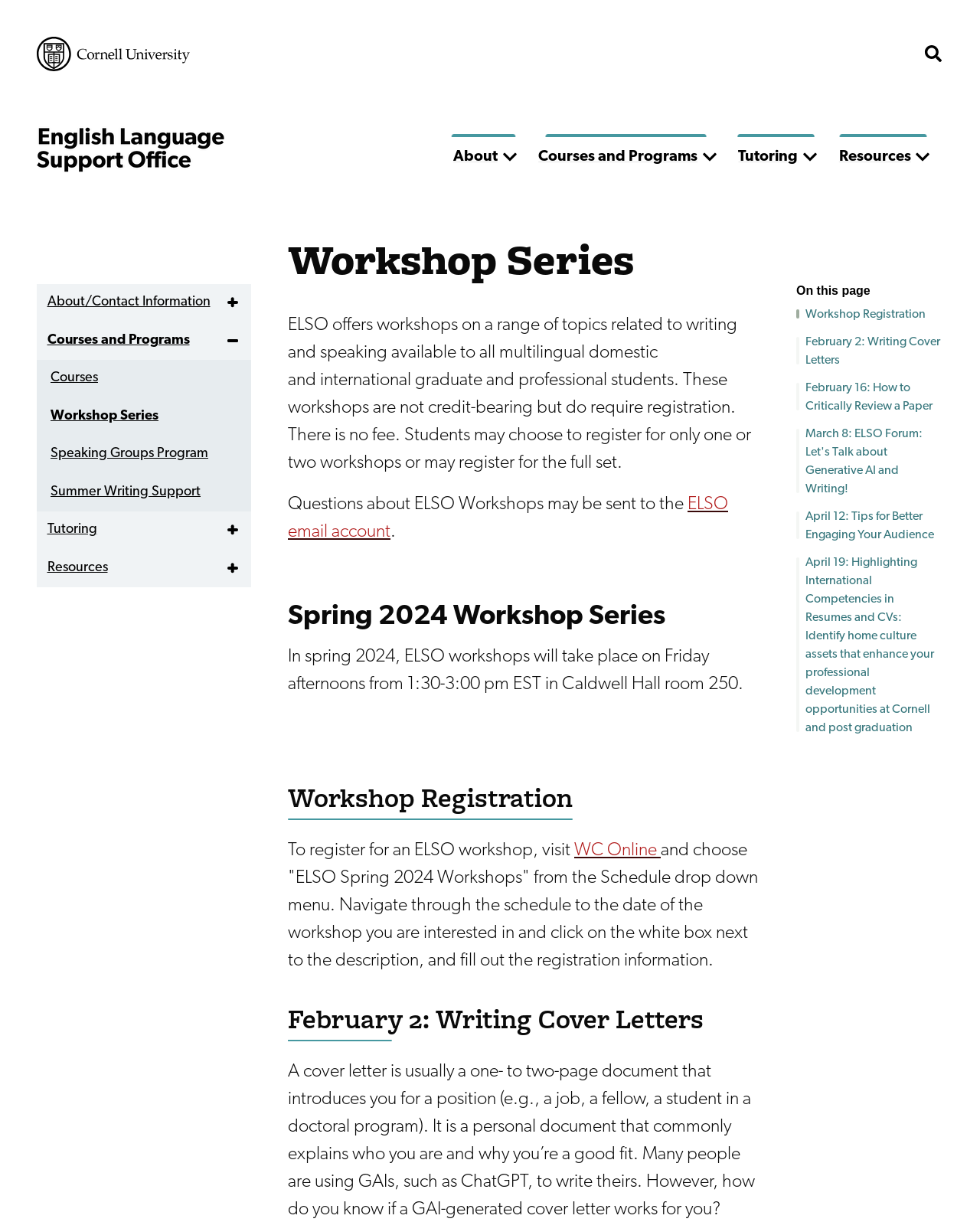Respond with a single word or phrase to the following question: What is the time of the ELSO workshops?

1:30-3:00 pm EST